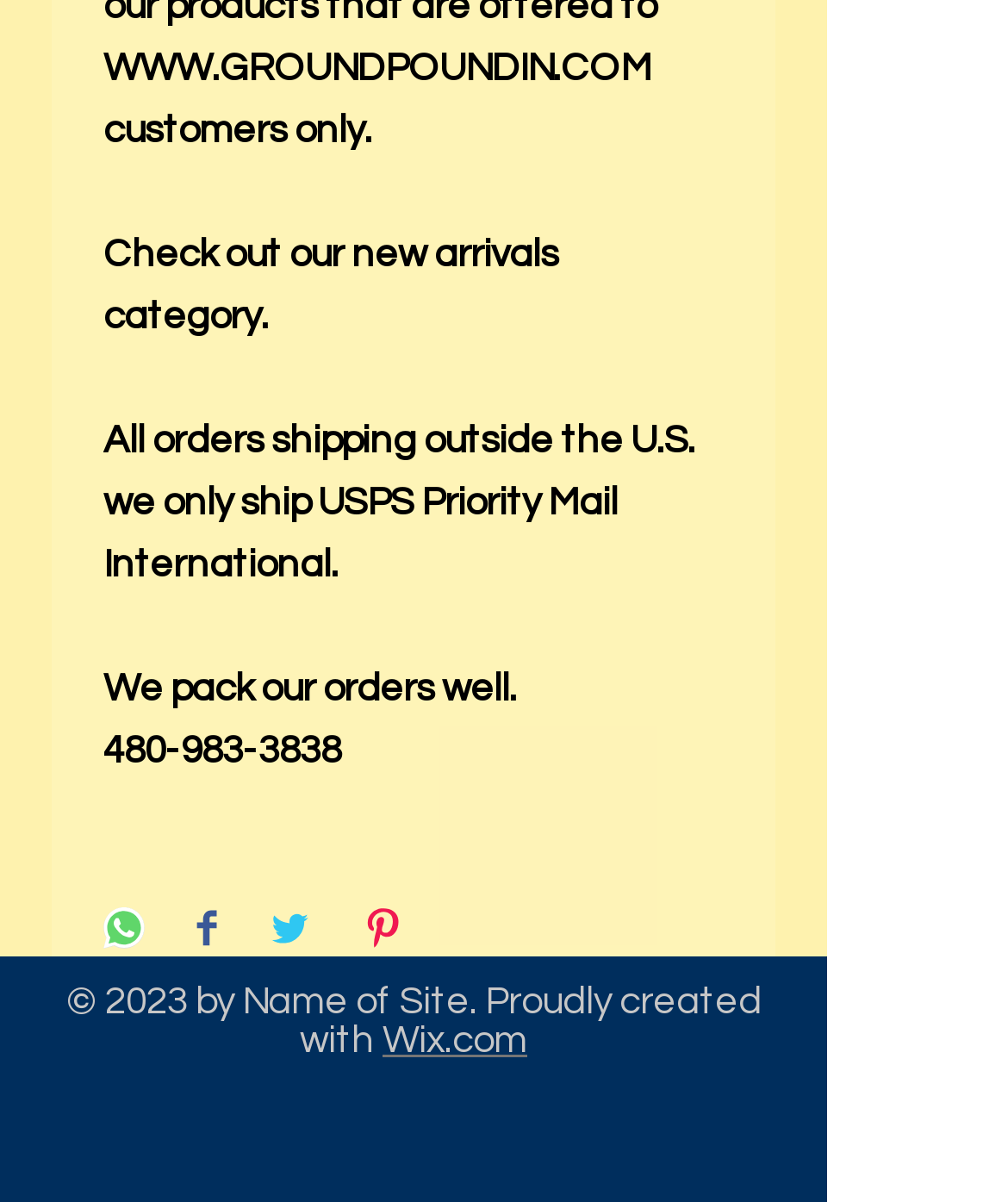Locate the bounding box coordinates of the element that should be clicked to execute the following instruction: "Share on Twitter".

[0.267, 0.755, 0.308, 0.796]